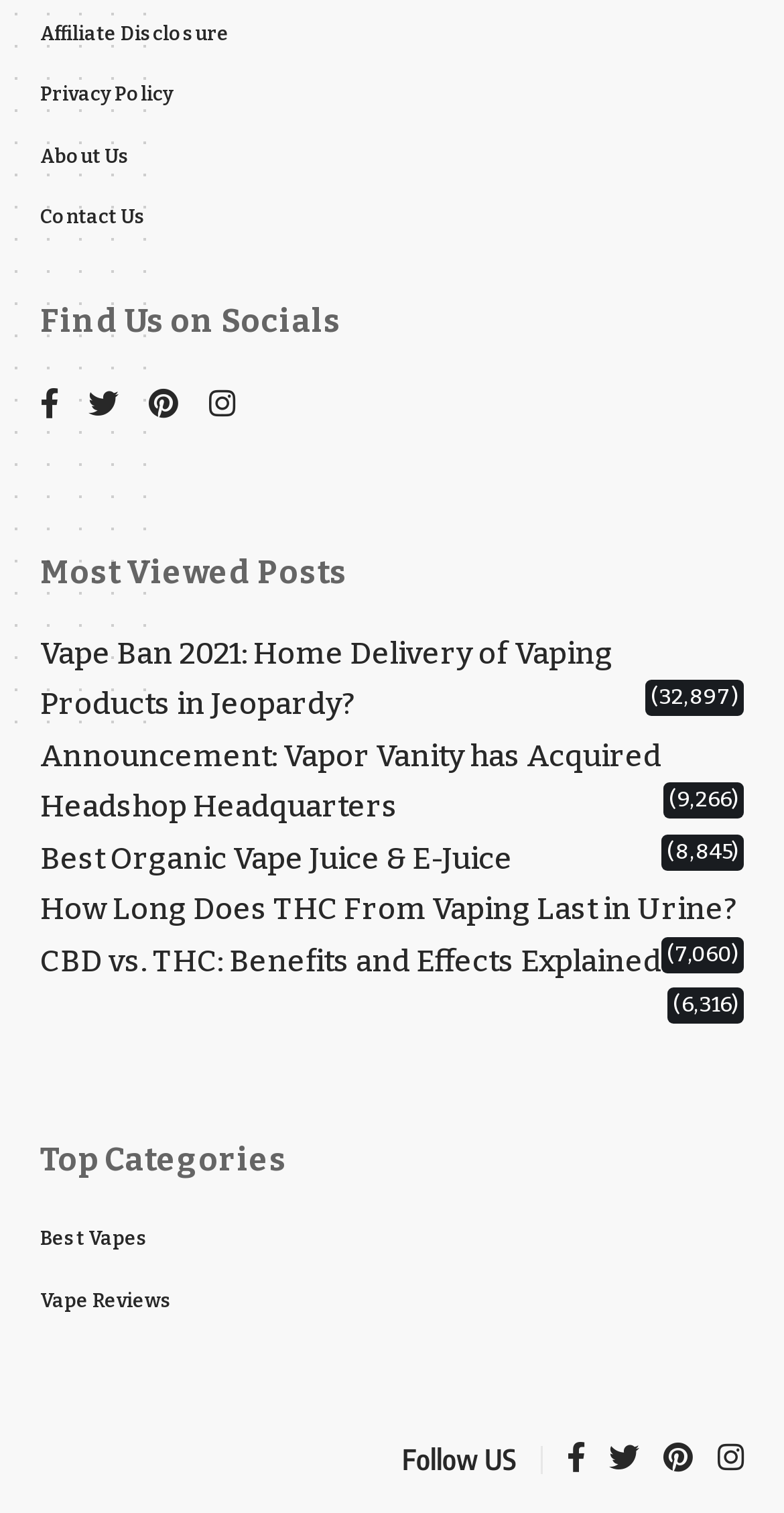Find the bounding box coordinates of the area that needs to be clicked in order to achieve the following instruction: "Click on Affiliate Disclosure". The coordinates should be specified as four float numbers between 0 and 1, i.e., [left, top, right, bottom].

[0.051, 0.001, 0.949, 0.041]